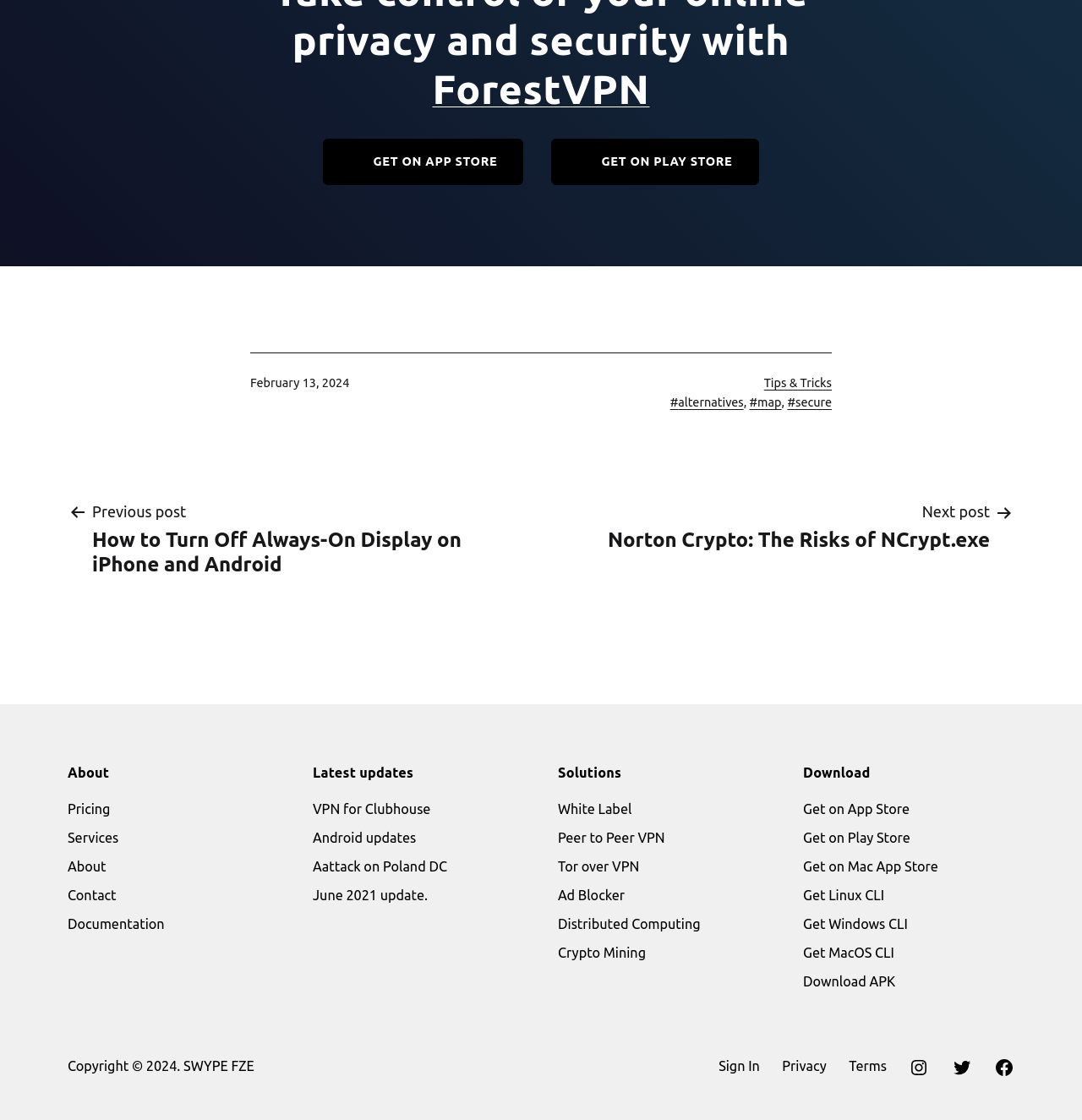Kindly determine the bounding box coordinates for the area that needs to be clicked to execute this instruction: "Read the previous post".

[0.062, 0.446, 0.492, 0.515]